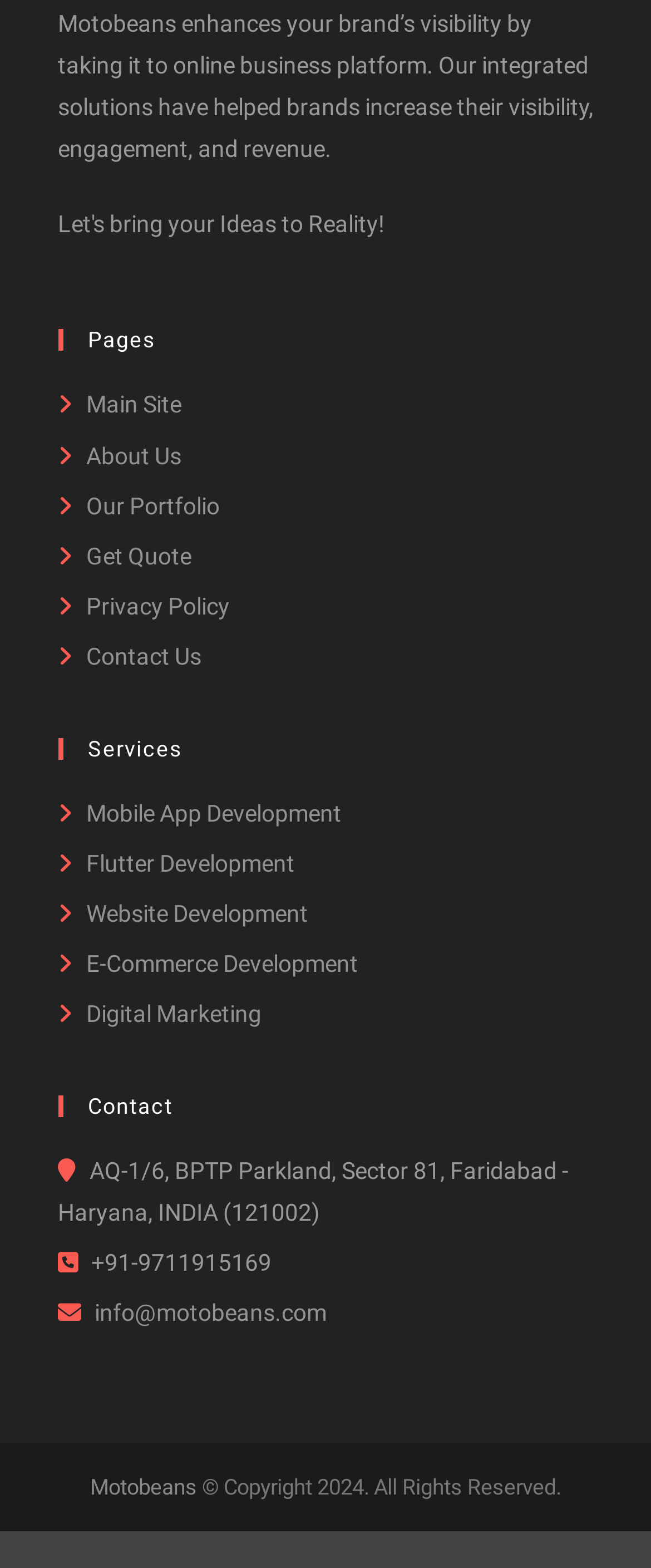What is the company's phone number?
Could you answer the question in a detailed manner, providing as much information as possible?

I found the company's phone number by looking at the 'Contact' section, where it is explicitly stated as '+91-9711915169'.